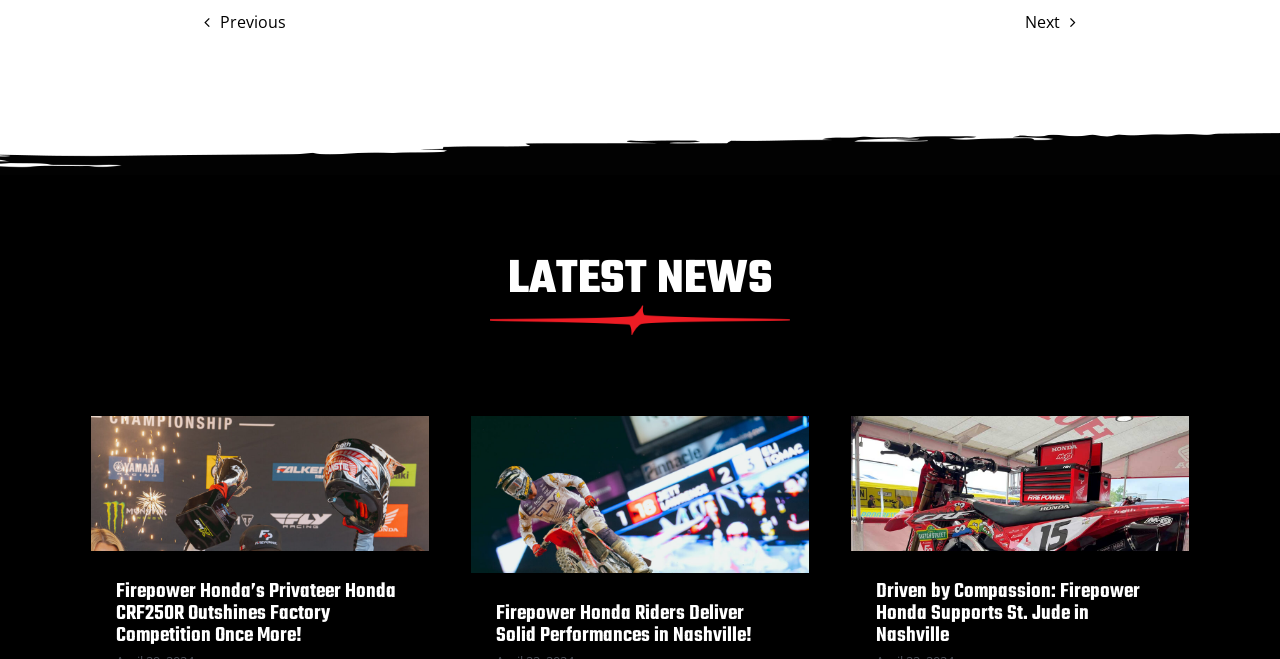What is the topic of the first news article?
Please give a detailed and elaborate explanation in response to the question.

I analyzed the content of the first news article heading, which is 'Firepower Honda’s Privateer Honda CRF250R Outshines Factory Competition Once More!'. The topic of this article appears to be the CRF250R, a type of motorcycle.